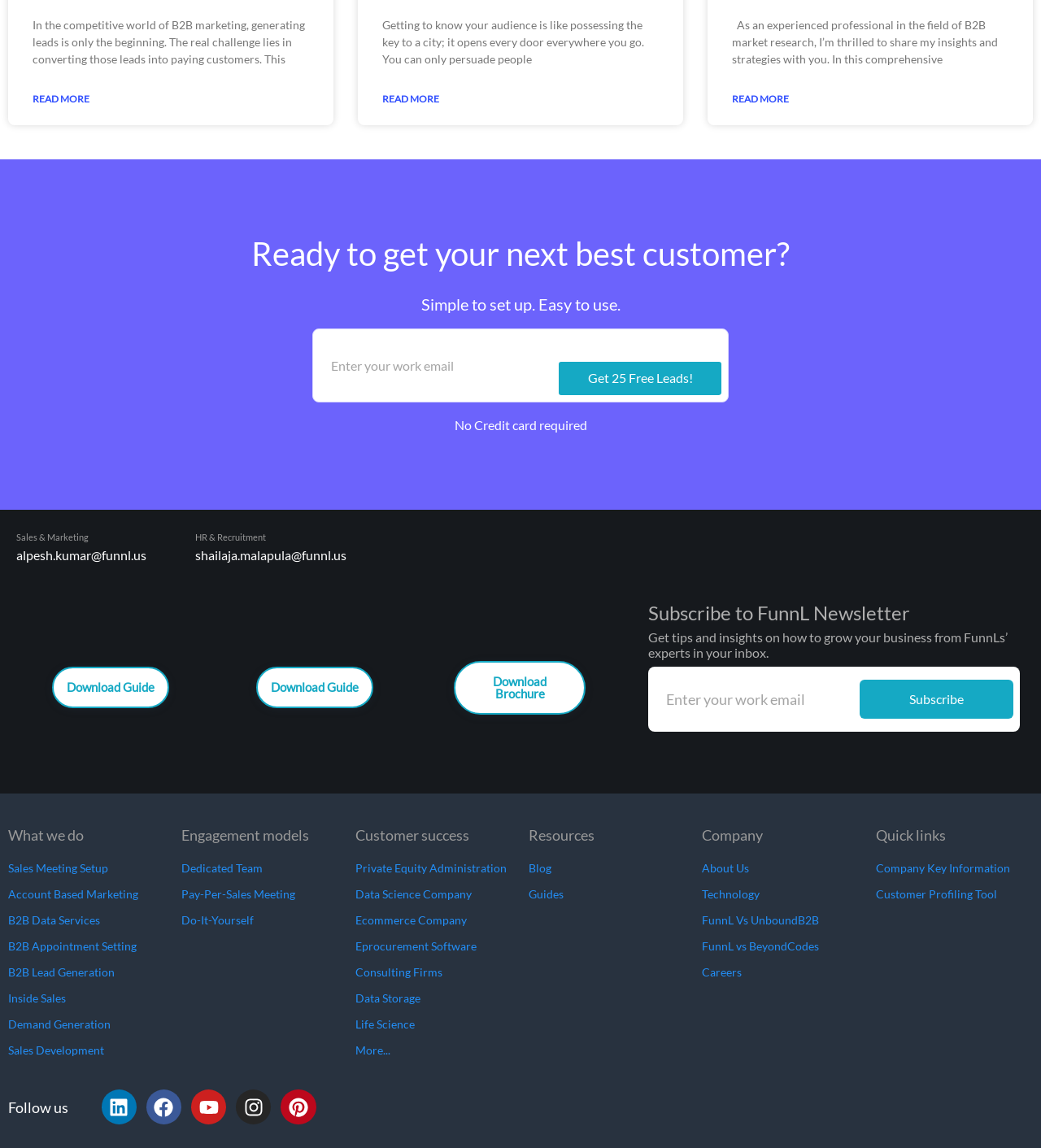Find the bounding box coordinates for the UI element whose description is: "Subscribe". The coordinates should be four float numbers between 0 and 1, in the format [left, top, right, bottom].

[0.826, 0.592, 0.973, 0.626]